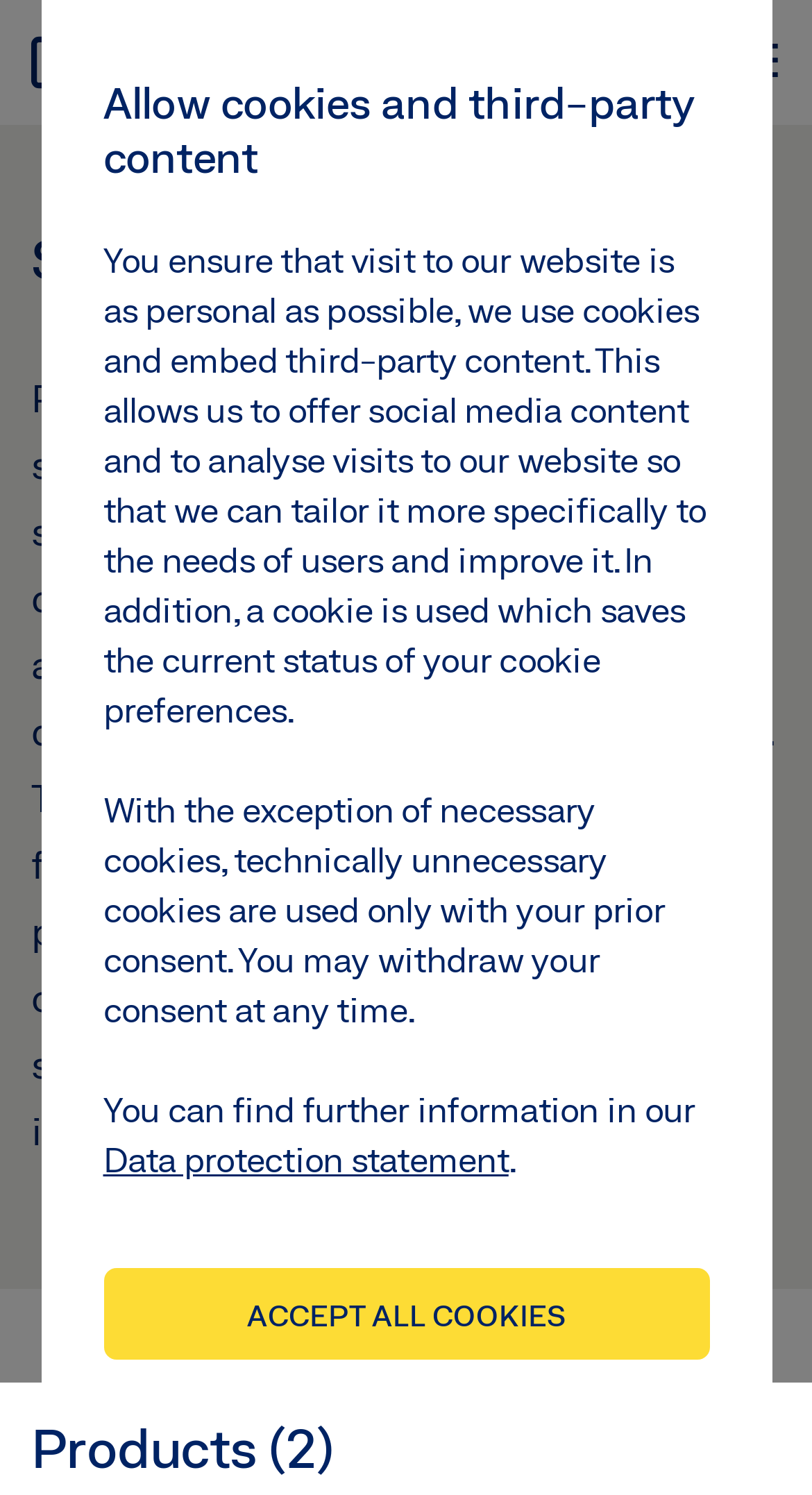Respond to the question below with a single word or phrase:
What is the company name?

GEZE